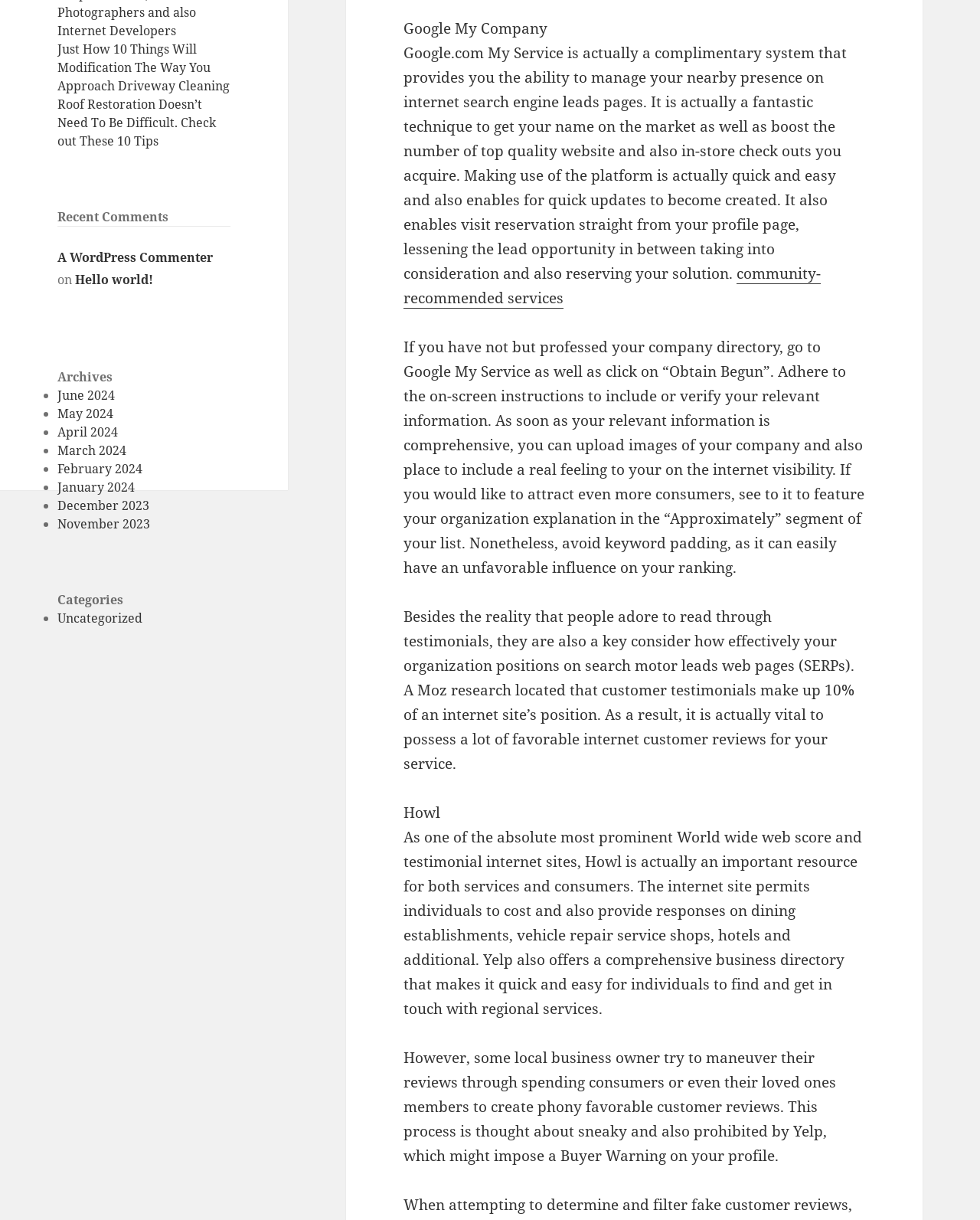Locate the bounding box of the UI element described in the following text: "Uncategorized".

[0.059, 0.5, 0.146, 0.514]